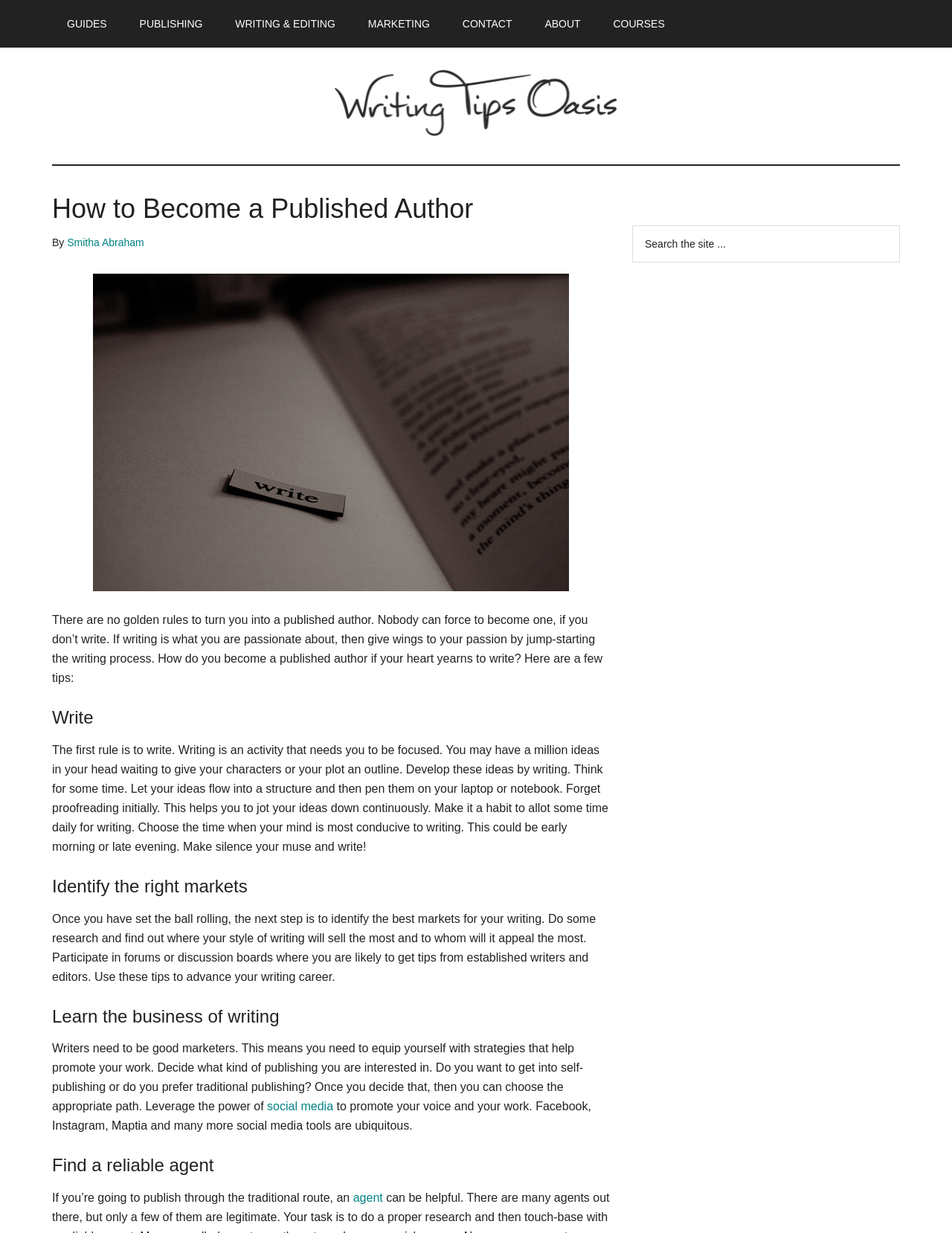Give a one-word or short phrase answer to this question: 
What is the last step mentioned in the article?

Find a reliable agent